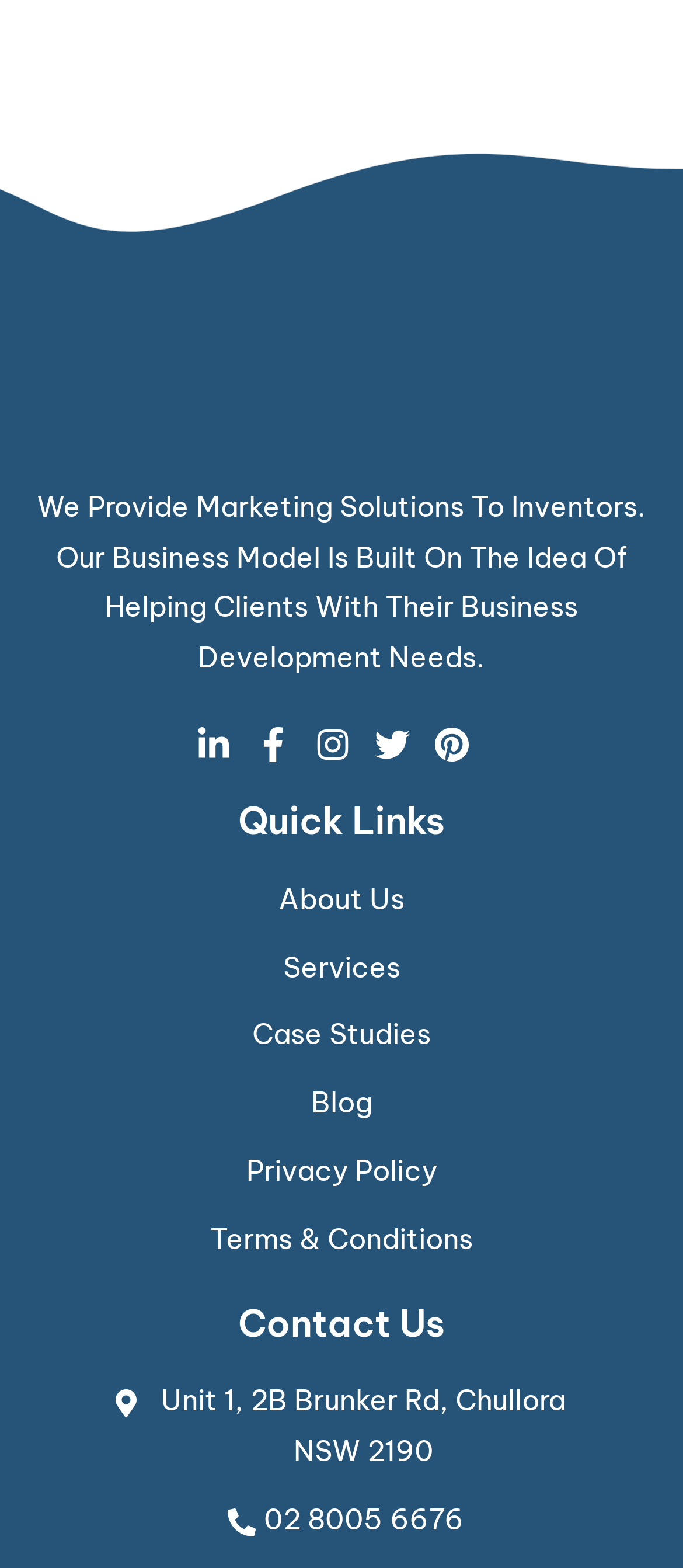Respond to the question with just a single word or phrase: 
How many phone numbers are listed?

1